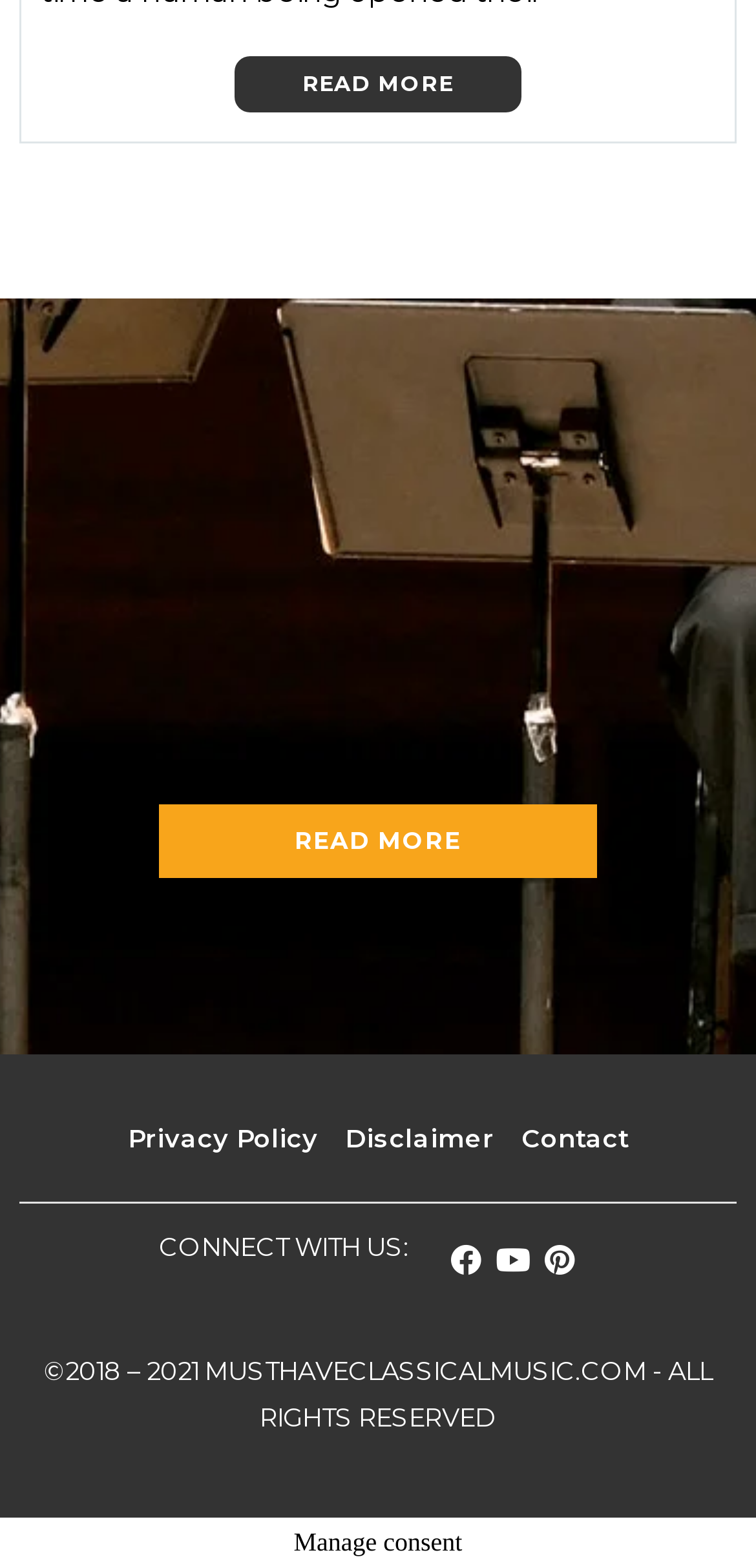Locate and provide the bounding box coordinates for the HTML element that matches this description: "Youtube".

[0.654, 0.804, 0.703, 0.828]